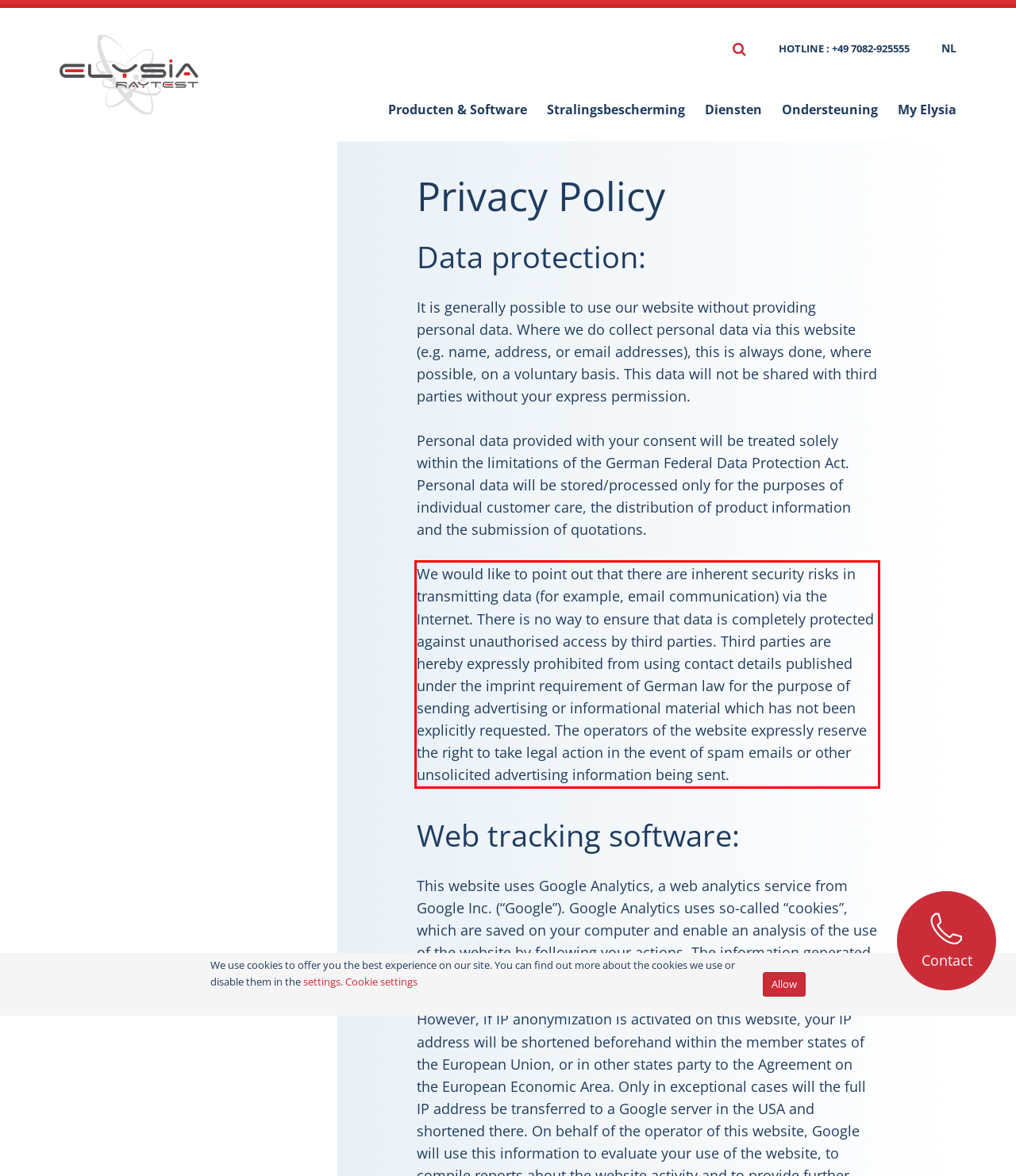Examine the webpage screenshot, find the red bounding box, and extract the text content within this marked area.

We would like to point out that there are inherent security risks in transmitting data (for example, email communication) via the Internet. There is no way to ensure that data is completely protected against unauthorised access by third parties. Third parties are hereby expressly prohibited from using contact details published under the imprint requirement of German law for the purpose of sending advertising or informational material which has not been explicitly requested. The operators of the website expressly reserve the right to take legal action in the event of spam emails or other unsolicited advertising information being sent.